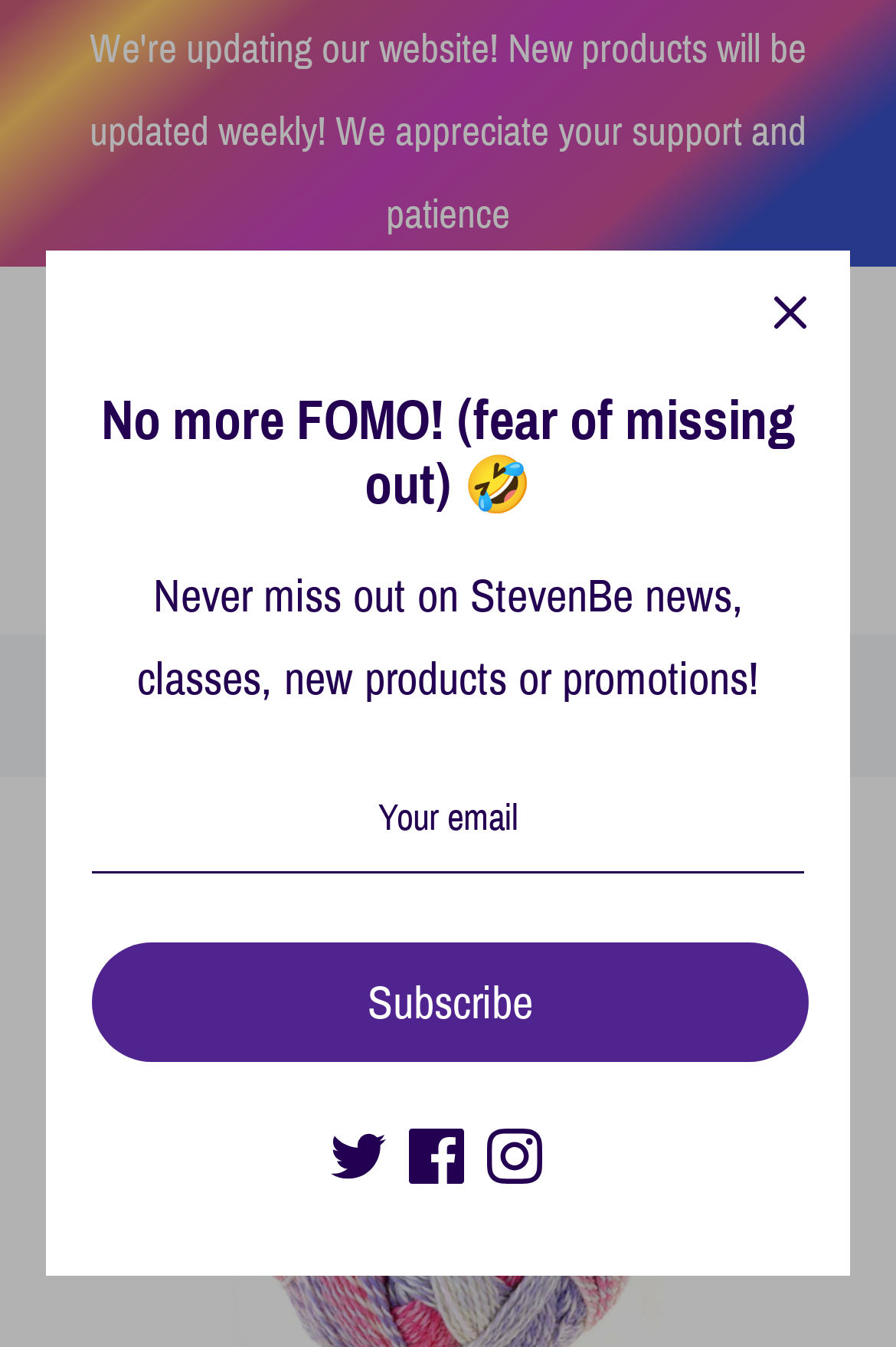Please determine the bounding box coordinates for the element that should be clicked to follow these instructions: "Close search".

[0.036, 0.498, 0.159, 0.597]